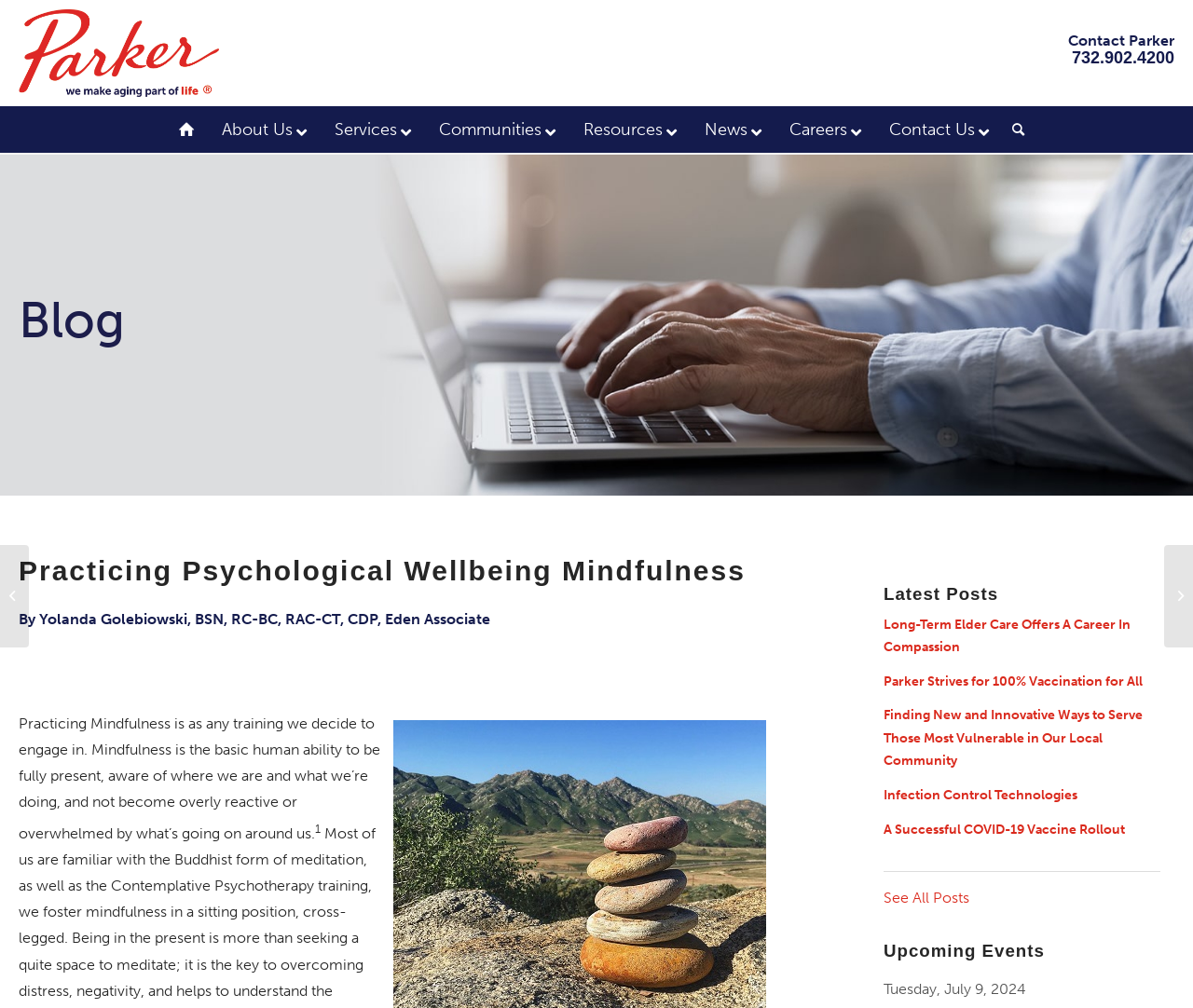What is the name of the author of the blog post?
Please answer the question with a detailed response using the information from the screenshot.

I found the name of the author by looking at the static text element with the text 'By Yolanda Golebiowski, BSN, RC-BC, RAC-CT, CDP, Eden Associate' which is located near the heading element with the text 'Practicing Psychological Wellbeing Mindfulness'.